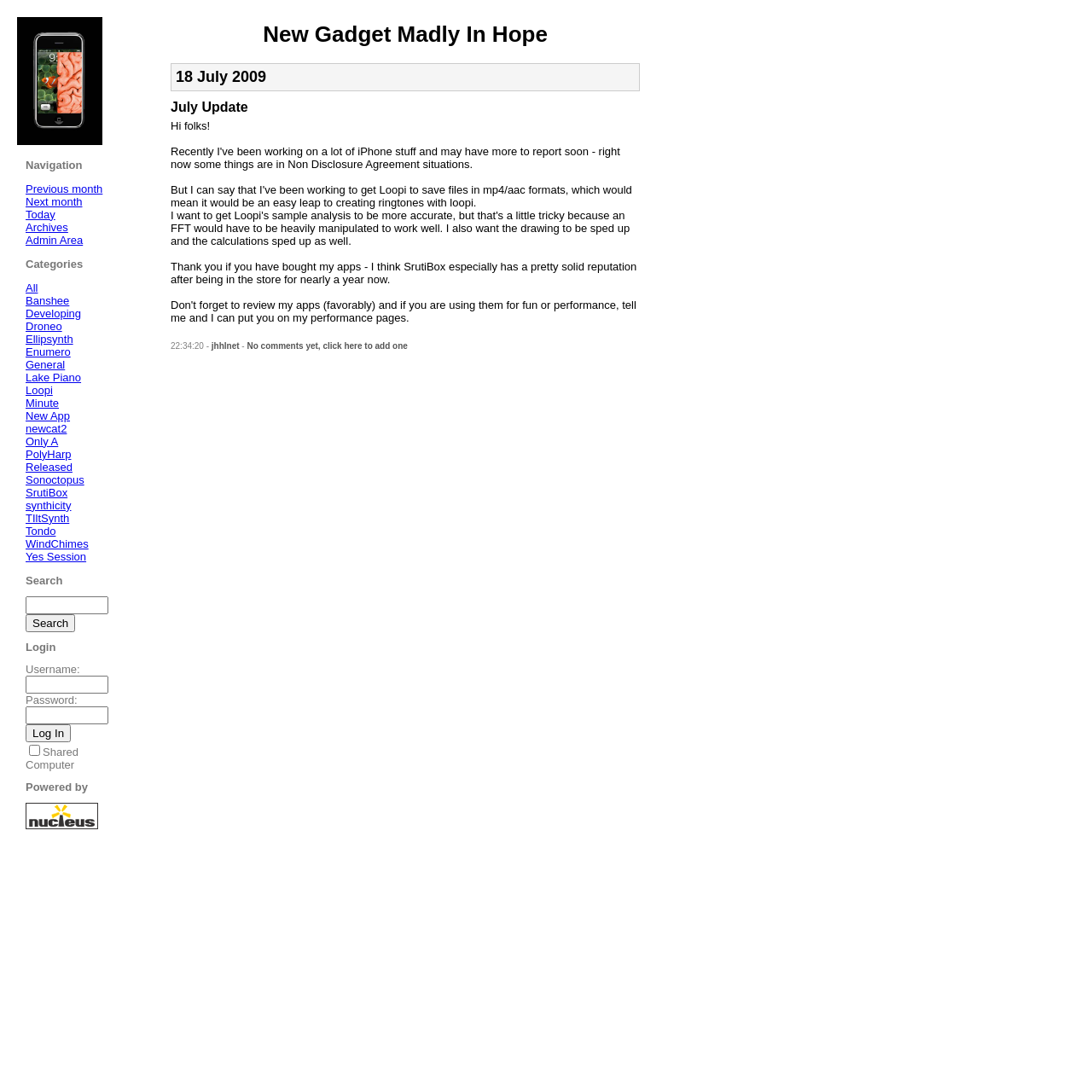Extract the main heading text from the webpage.

New Gadget Madly In Hope